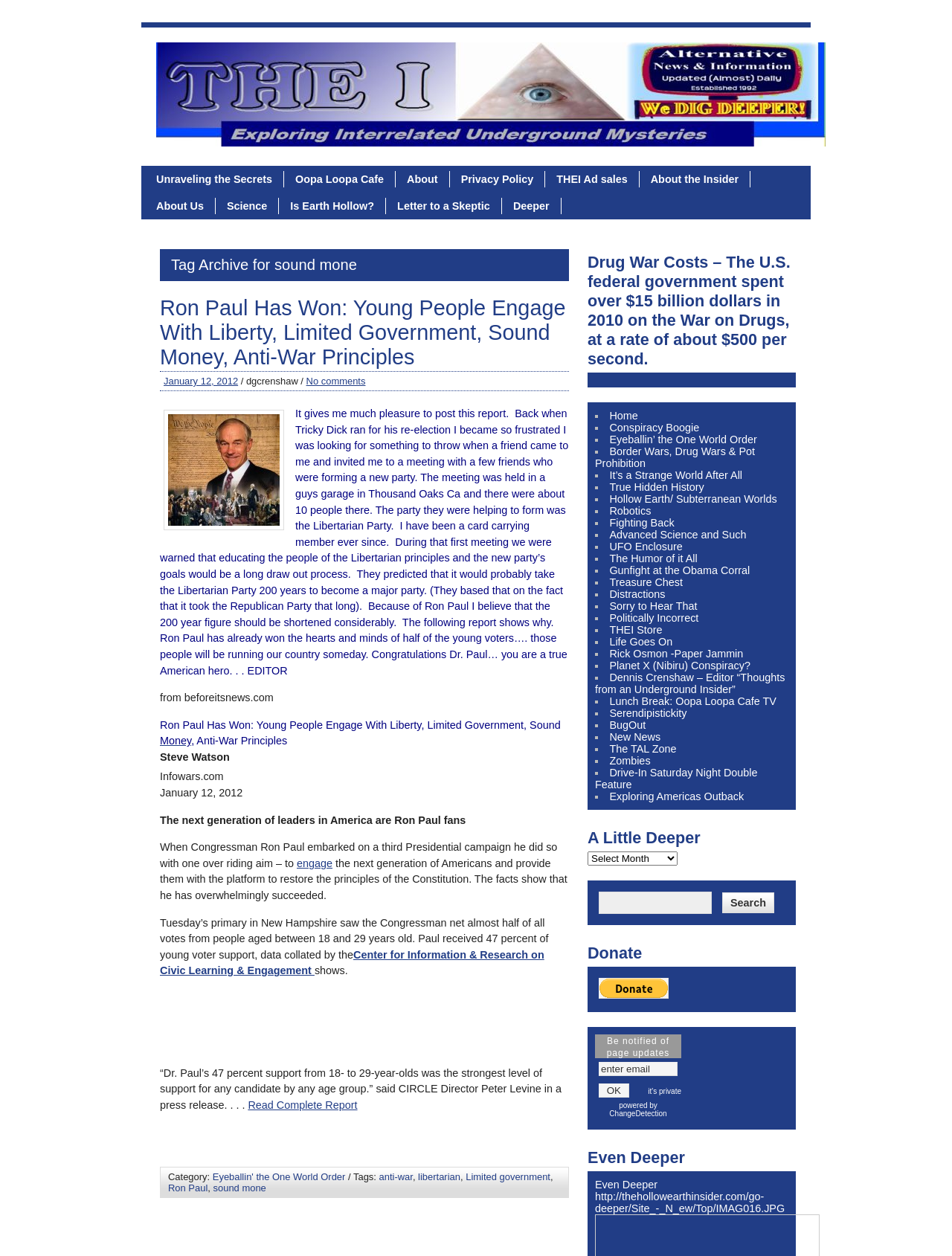From the webpage screenshot, identify the region described by Gunfight at the Obama Corral. Provide the bounding box coordinates as (top-left x, top-left y, bottom-right x, bottom-right y), with each value being a floating point number between 0 and 1.

[0.64, 0.449, 0.788, 0.459]